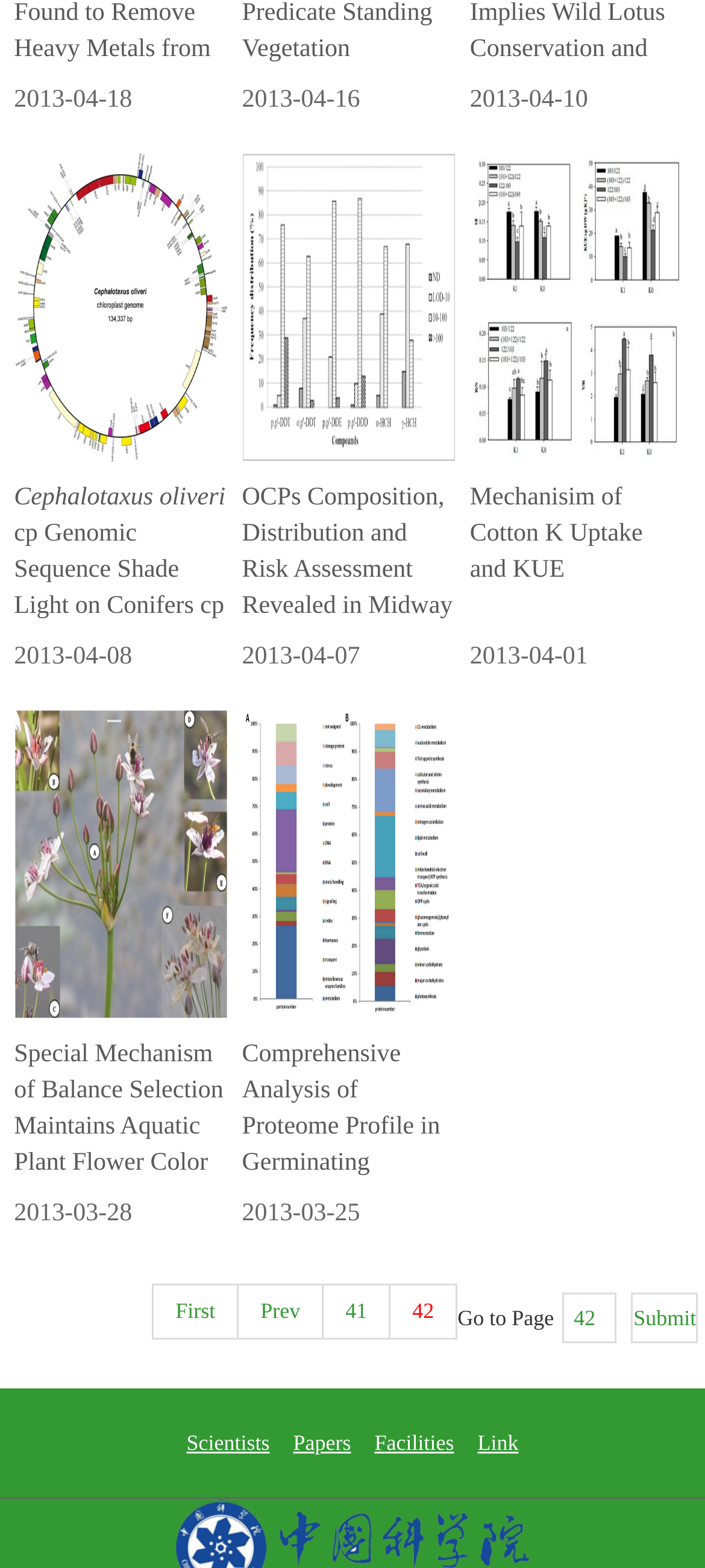How many navigation links are there? Please answer the question using a single word or phrase based on the image.

4